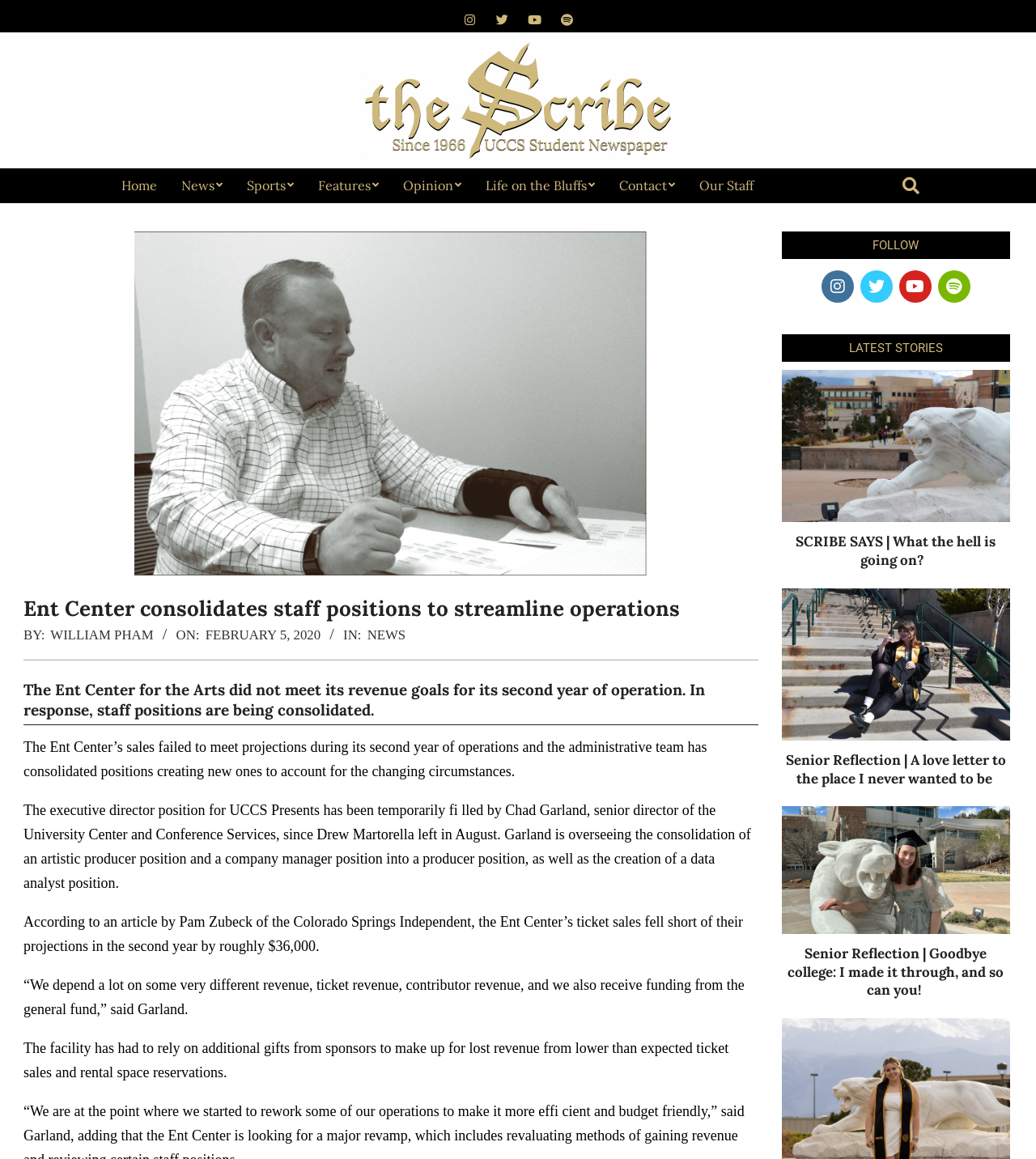Identify the bounding box coordinates for the UI element described as follows: "Opinion". Ensure the coordinates are four float numbers between 0 and 1, formatted as [left, top, right, bottom].

[0.377, 0.145, 0.457, 0.175]